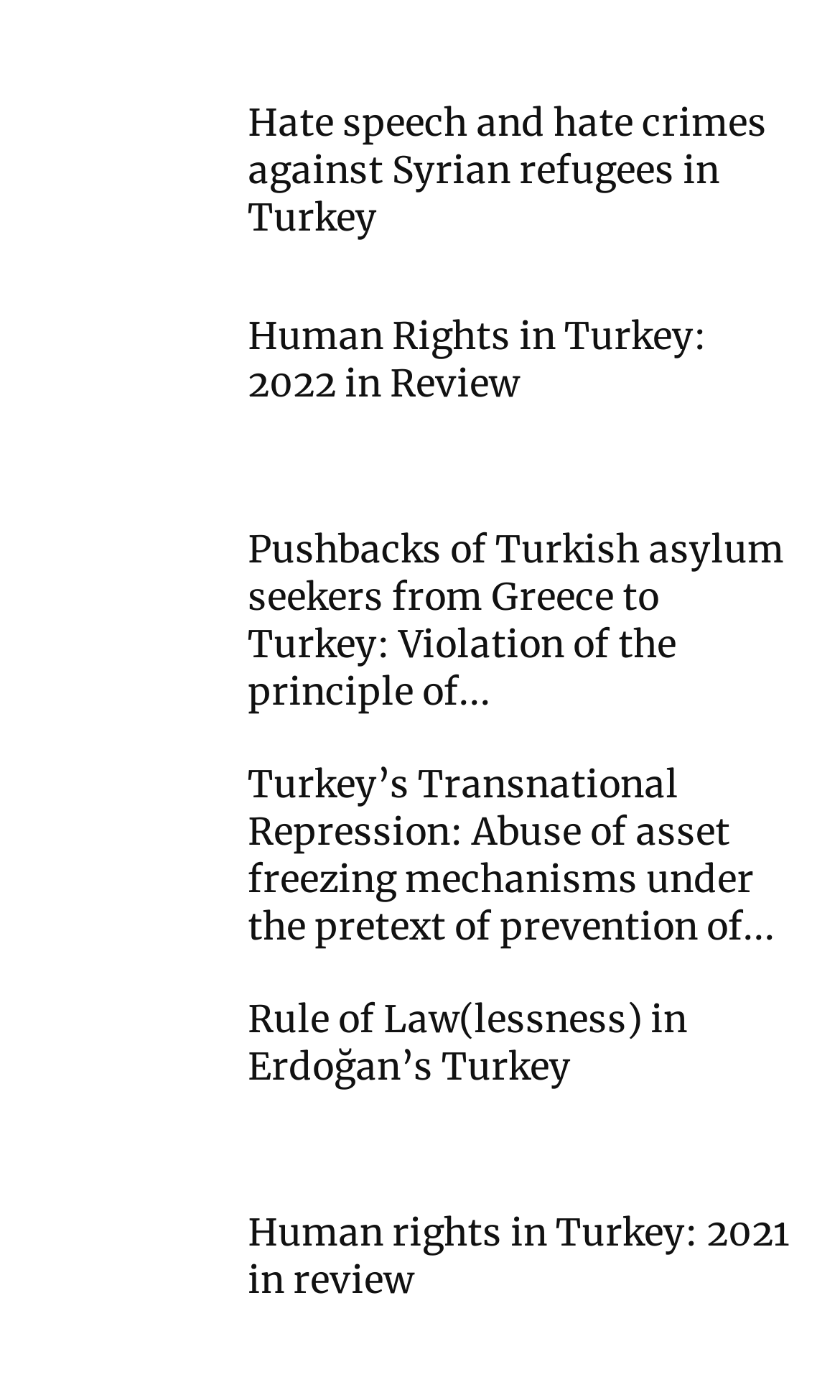Provide a brief response in the form of a single word or phrase:
What is the topic of the first link?

Hate speech and hate crimes